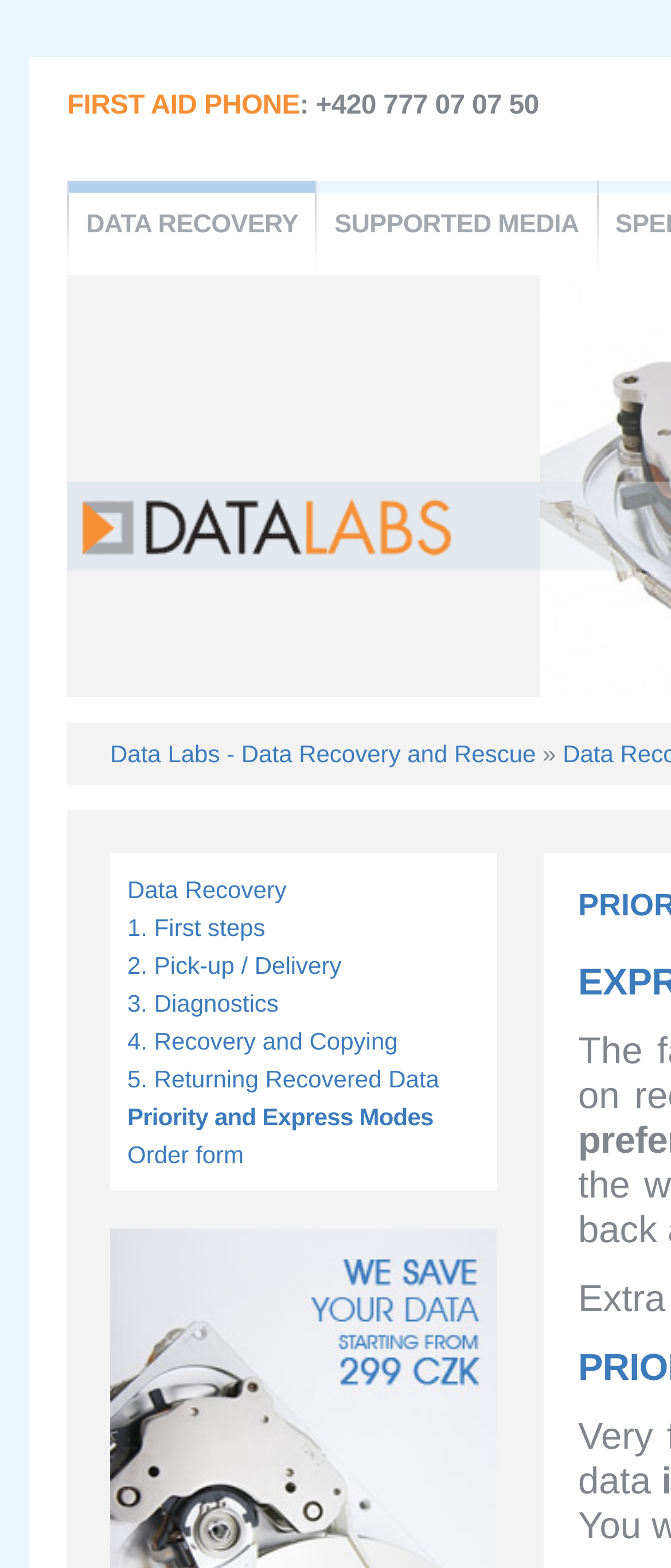What is the purpose of the 'Priority and Express Modes' link?
Please answer the question with a detailed response using the information from the screenshot.

I inferred the purpose of the 'Priority and Express Modes' link by looking at its text content and its position on the webpage. It seems to be a link that allows users to access priority and express modes, possibly for data recovery.